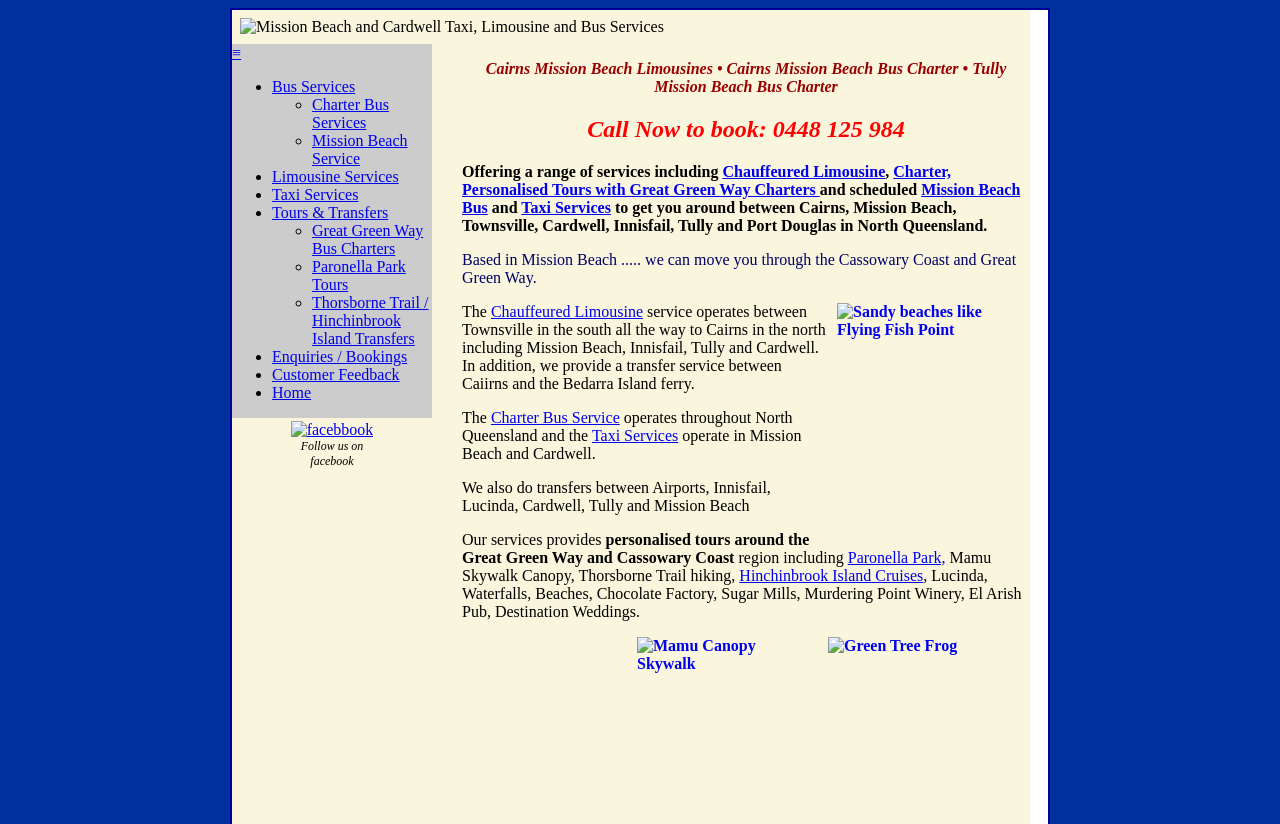Identify the bounding box of the UI component described as: "Home".

[0.212, 0.466, 0.243, 0.487]